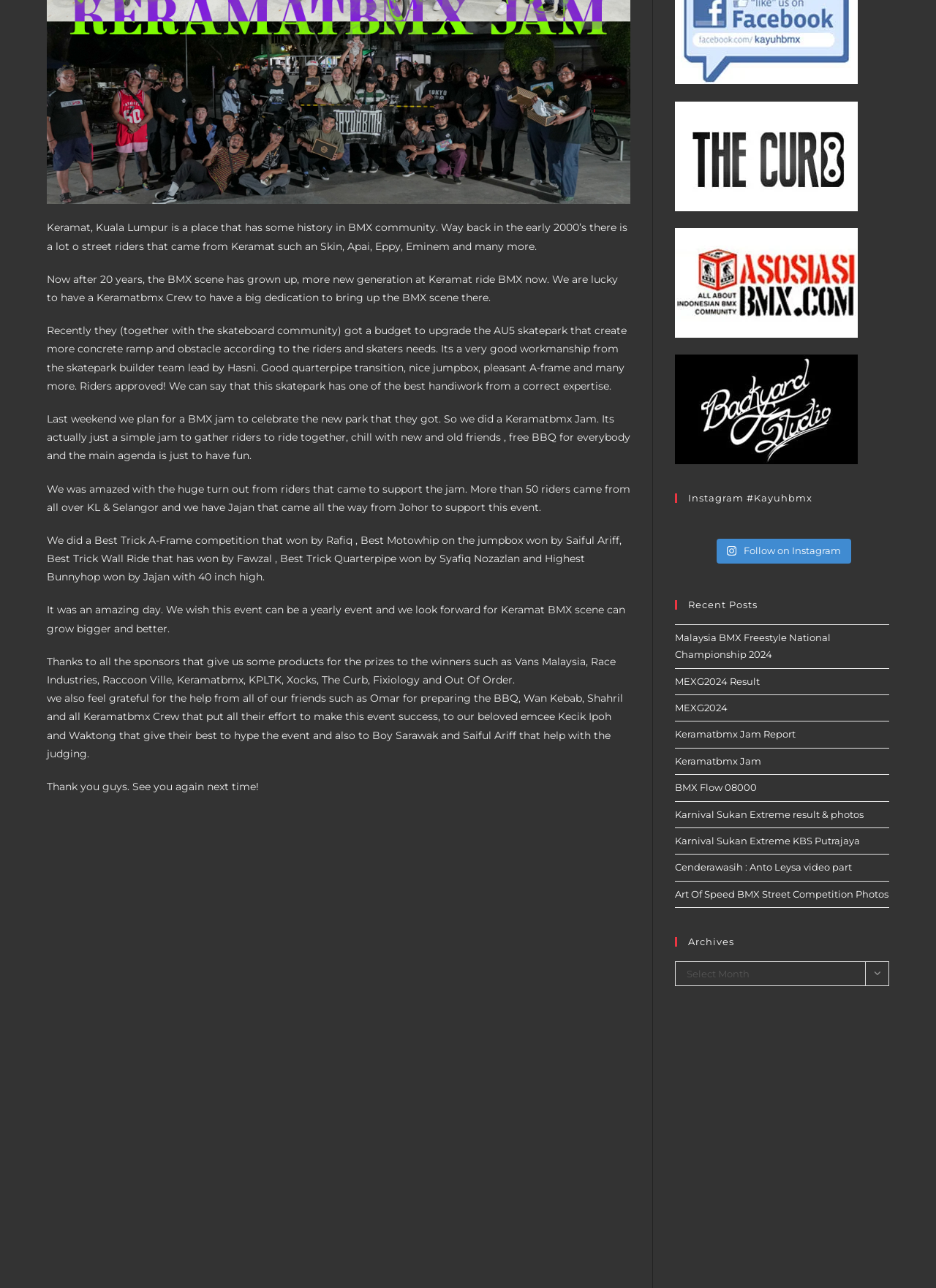Give the bounding box coordinates for this UI element: "Get in Touch". The coordinates should be four float numbers between 0 and 1, arranged as [left, top, right, bottom].

None